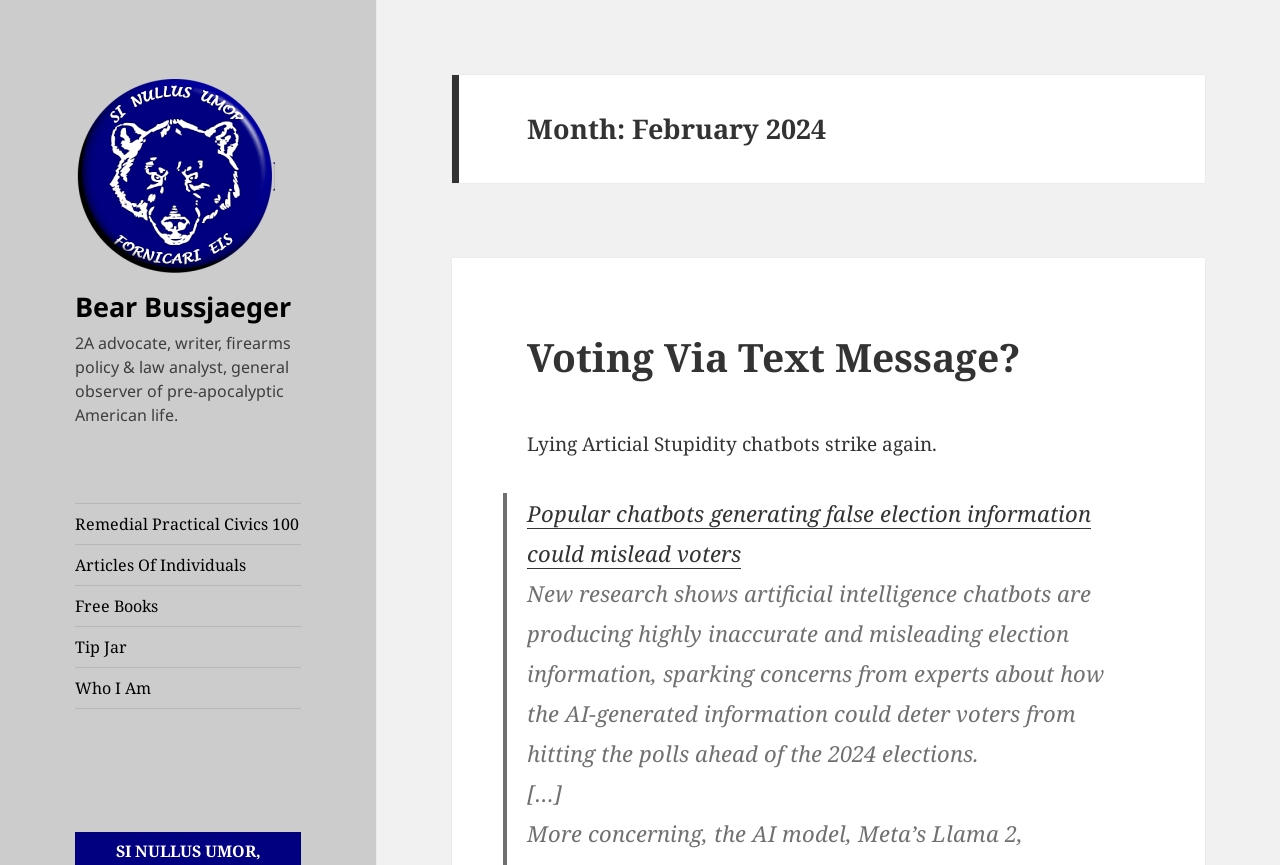Please find the top heading of the webpage and generate its text.

Month: February 2024